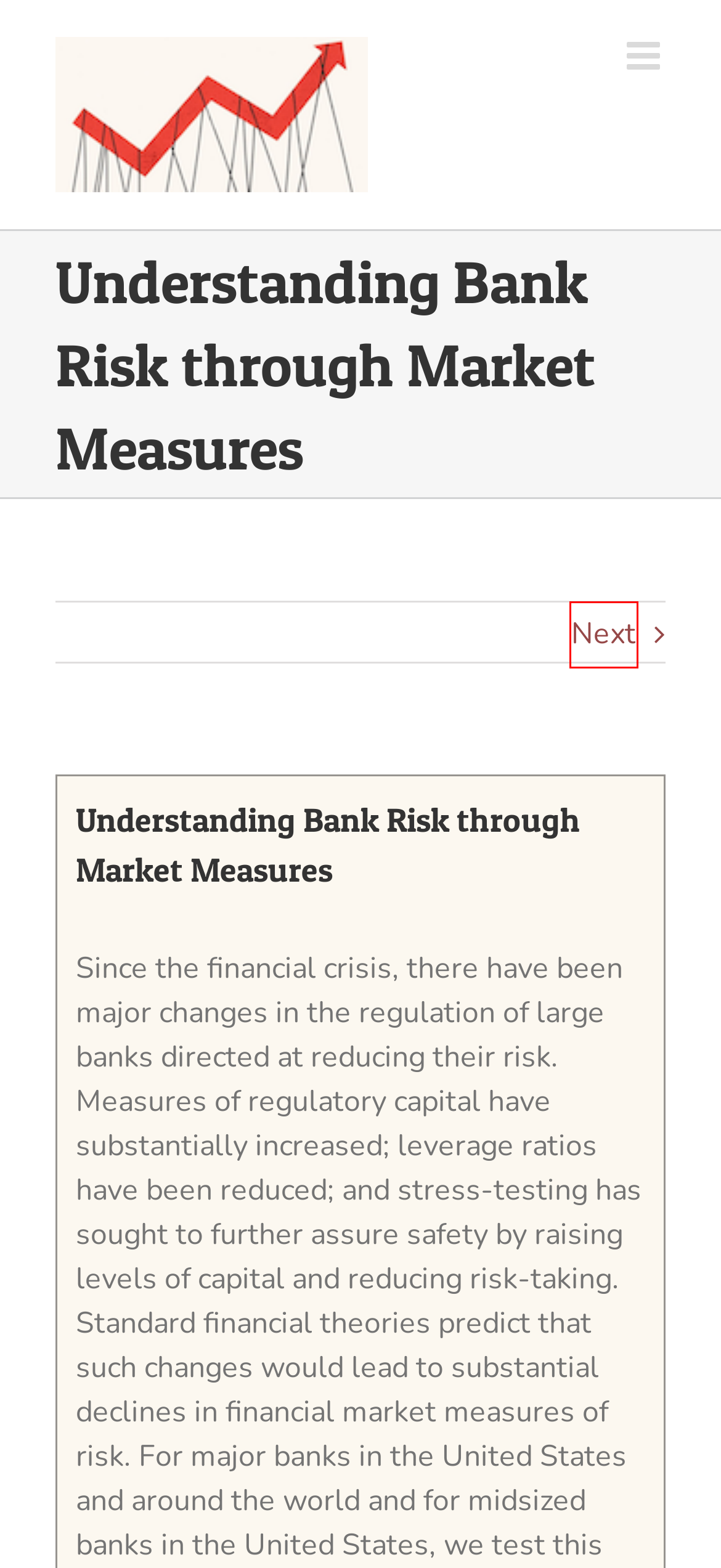Take a look at the provided webpage screenshot featuring a red bounding box around an element. Select the most appropriate webpage description for the page that loads after clicking on the element inside the red bounding box. Here are the candidates:
A. Capital Requirements – The Captured Economy
B. Systemic Risk/Financial Crises – The Captured Economy
C. Reforms – The Captured Economy
D. Reference – The Captured Economy
E. about – The Captured Economy
F. Niskanen Center - Niskanen Center
G. Affordable Housing and City Welfare – The Captured Economy
H. The Captured Economy – by Brink Lindsey and Steven M. Teles

G